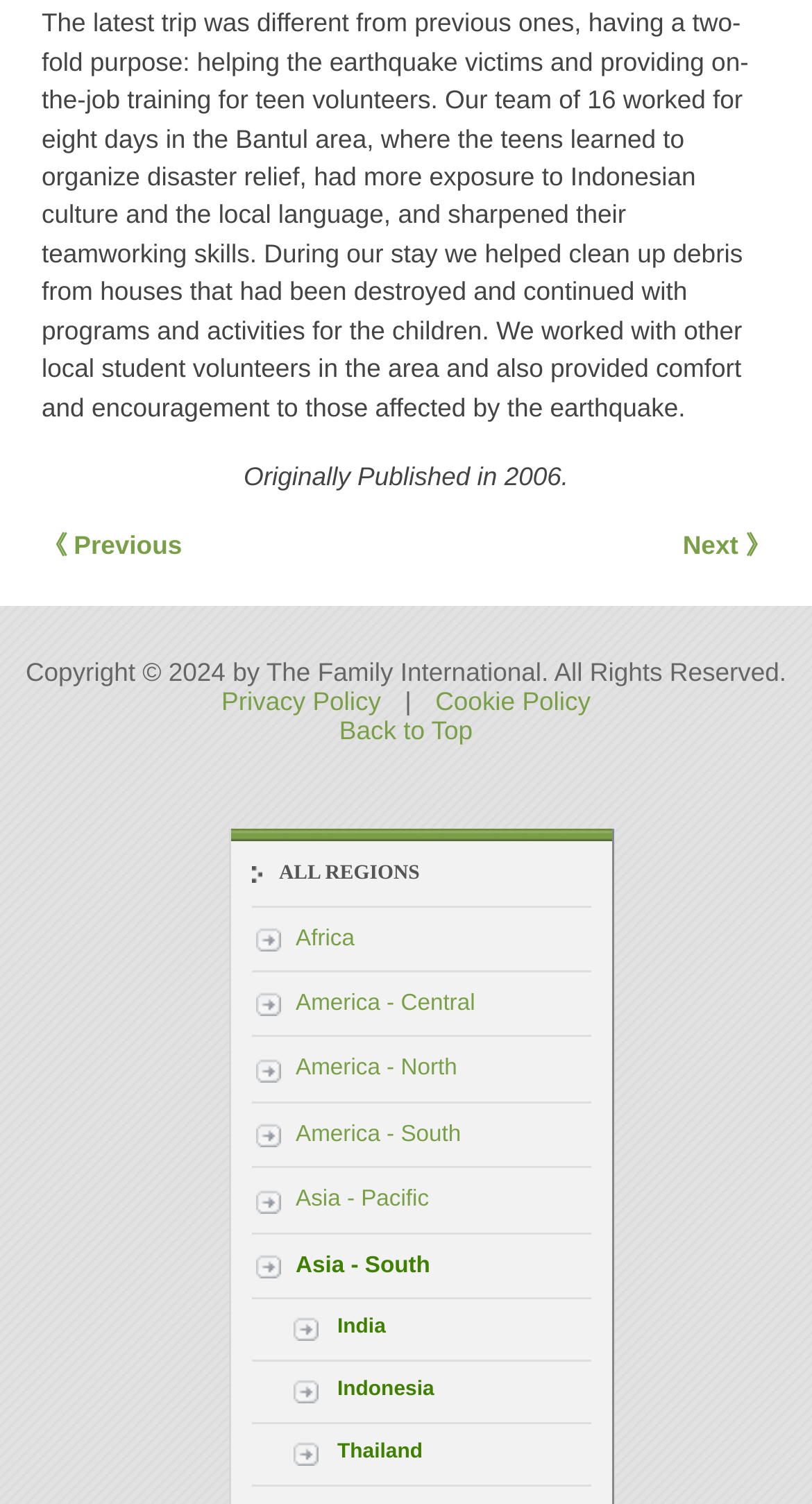Locate the bounding box coordinates of the element I should click to achieve the following instruction: "View the privacy policy".

[0.273, 0.456, 0.469, 0.476]